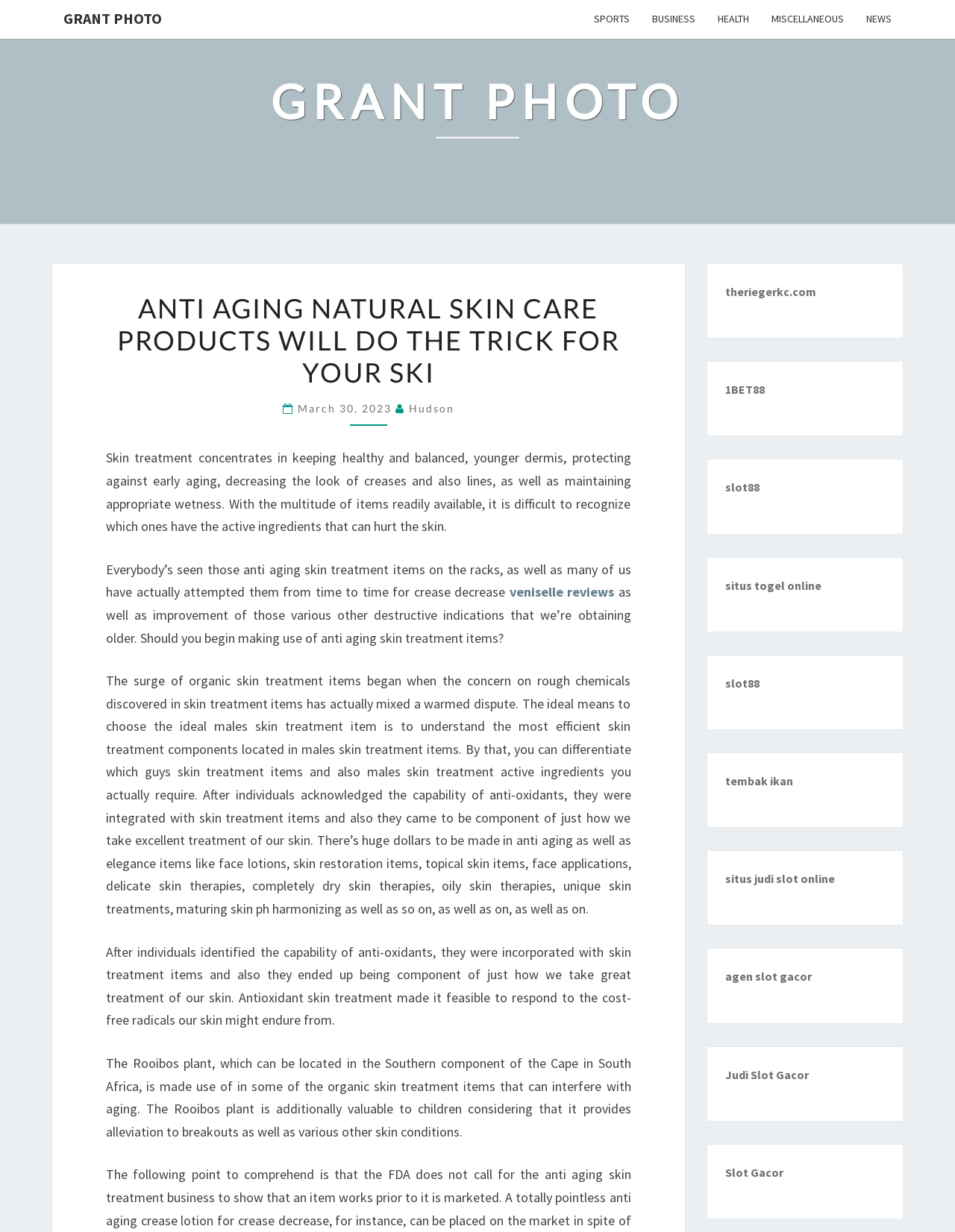What is the purpose of Rooibos plant in skin care?
Answer with a single word or short phrase according to what you see in the image.

Relief to skin conditions